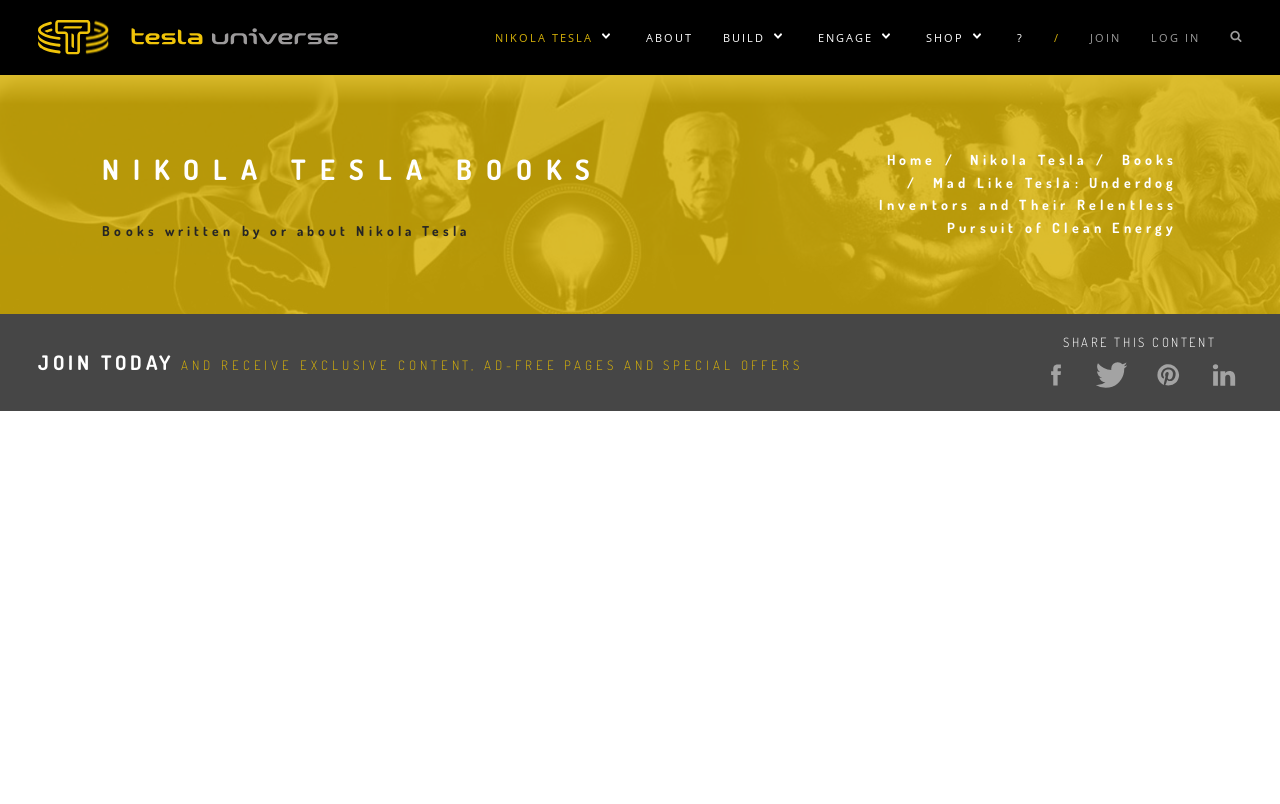Respond to the question below with a single word or phrase:
What is the name of the website?

Tesla Universe